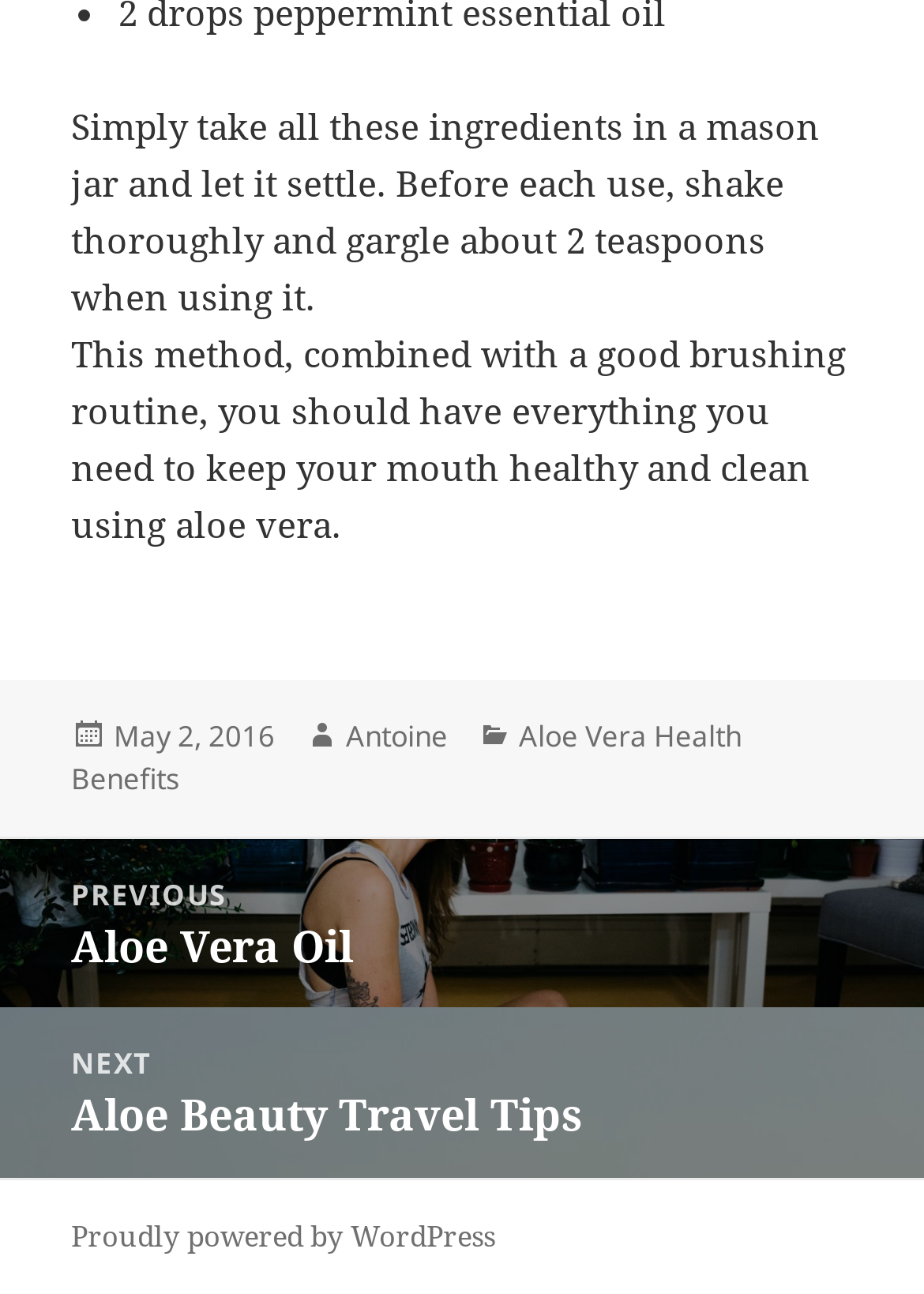What is the method described in the article?
Please use the image to deliver a detailed and complete answer.

The article describes a method of using aloe vera to keep the mouth healthy and clean. It involves mixing ingredients in a mason jar, shaking thoroughly, and gargling 2 teaspoons before each use.